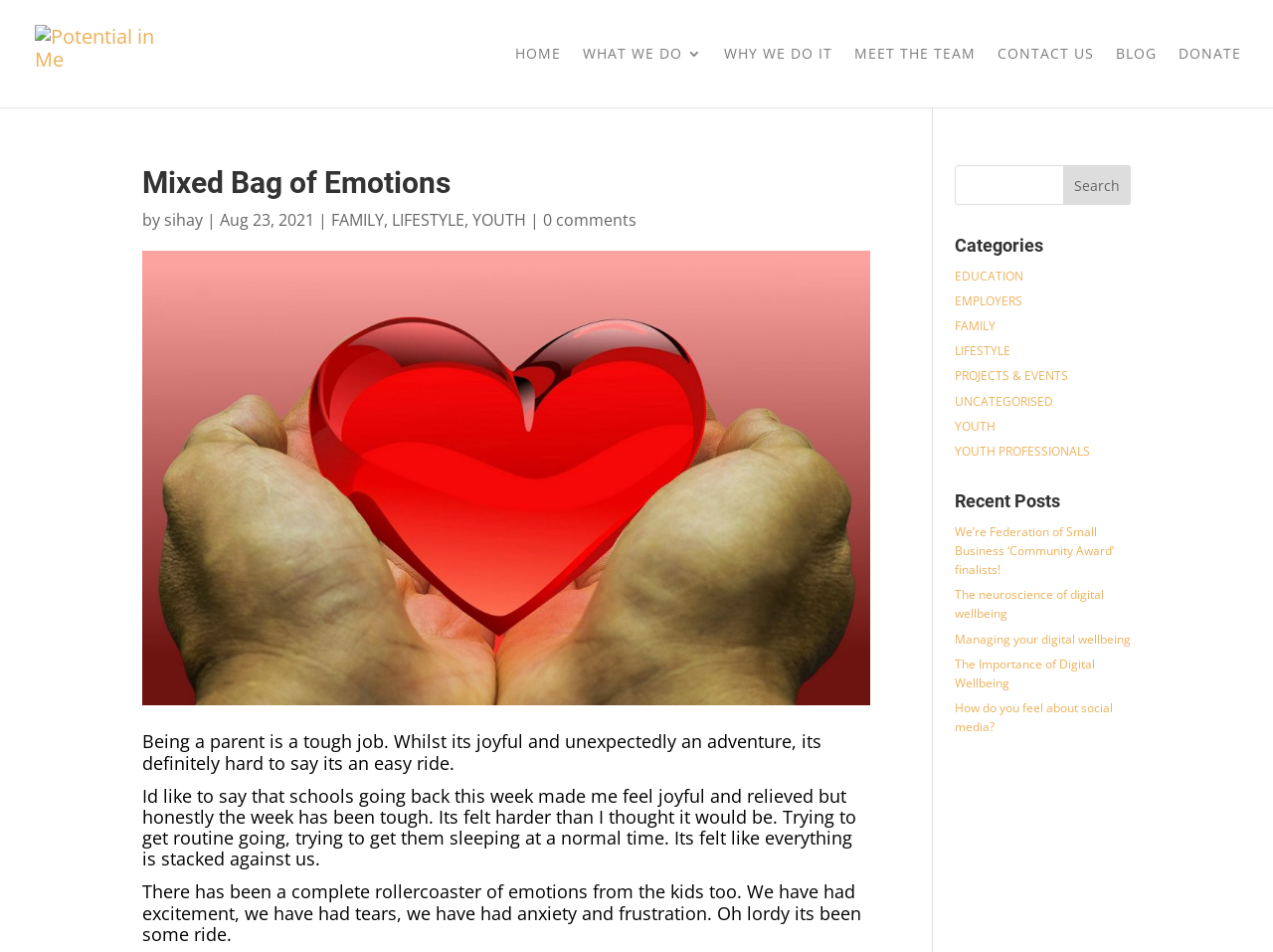Please determine and provide the text content of the webpage's heading.

Mixed Bag of Emotions